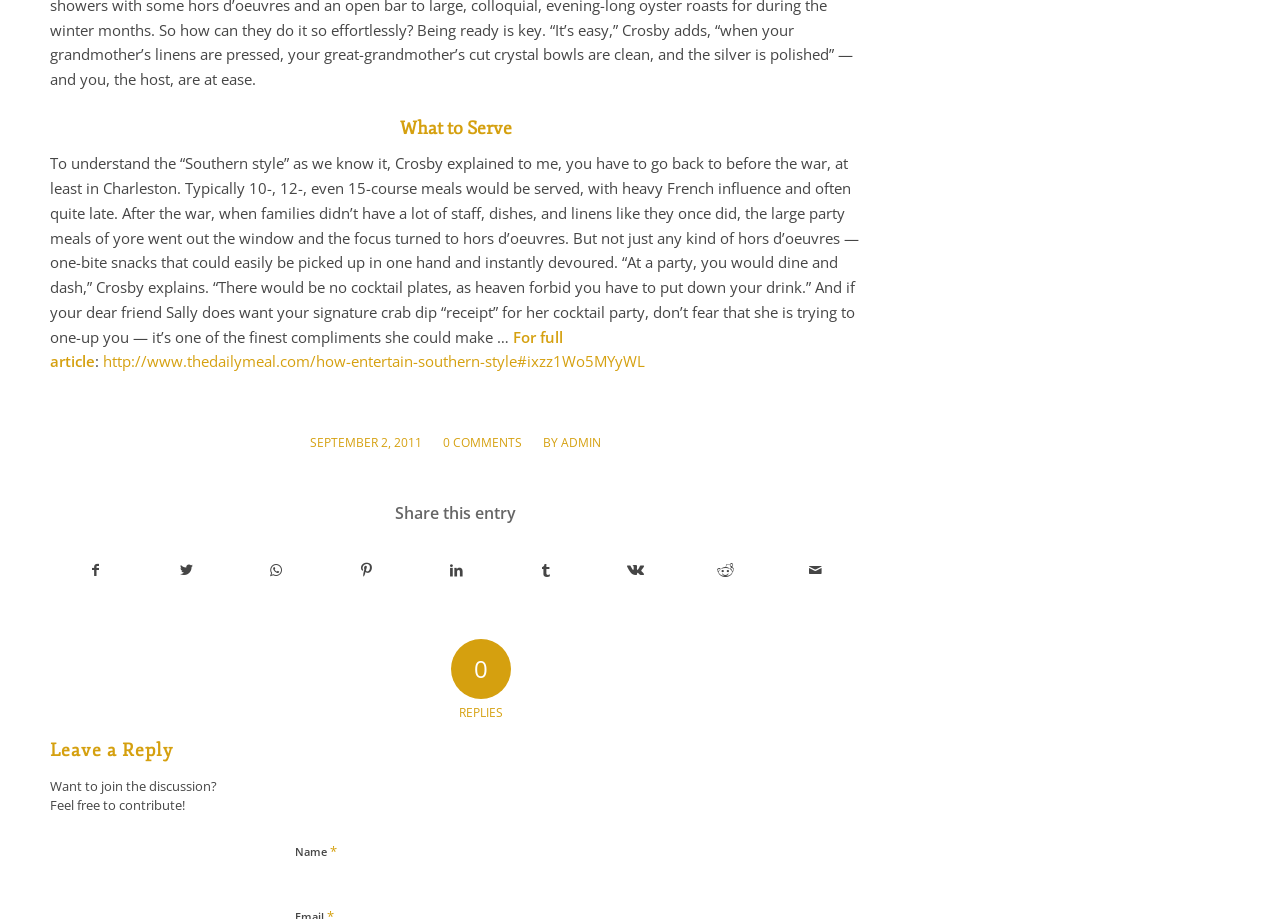Identify the bounding box coordinates for the UI element described as: "http://www.thedailymeal.com/how-entertain-southern-style#ixzz1Wo5MYyWL". The coordinates should be provided as four floats between 0 and 1: [left, top, right, bottom].

[0.08, 0.382, 0.504, 0.404]